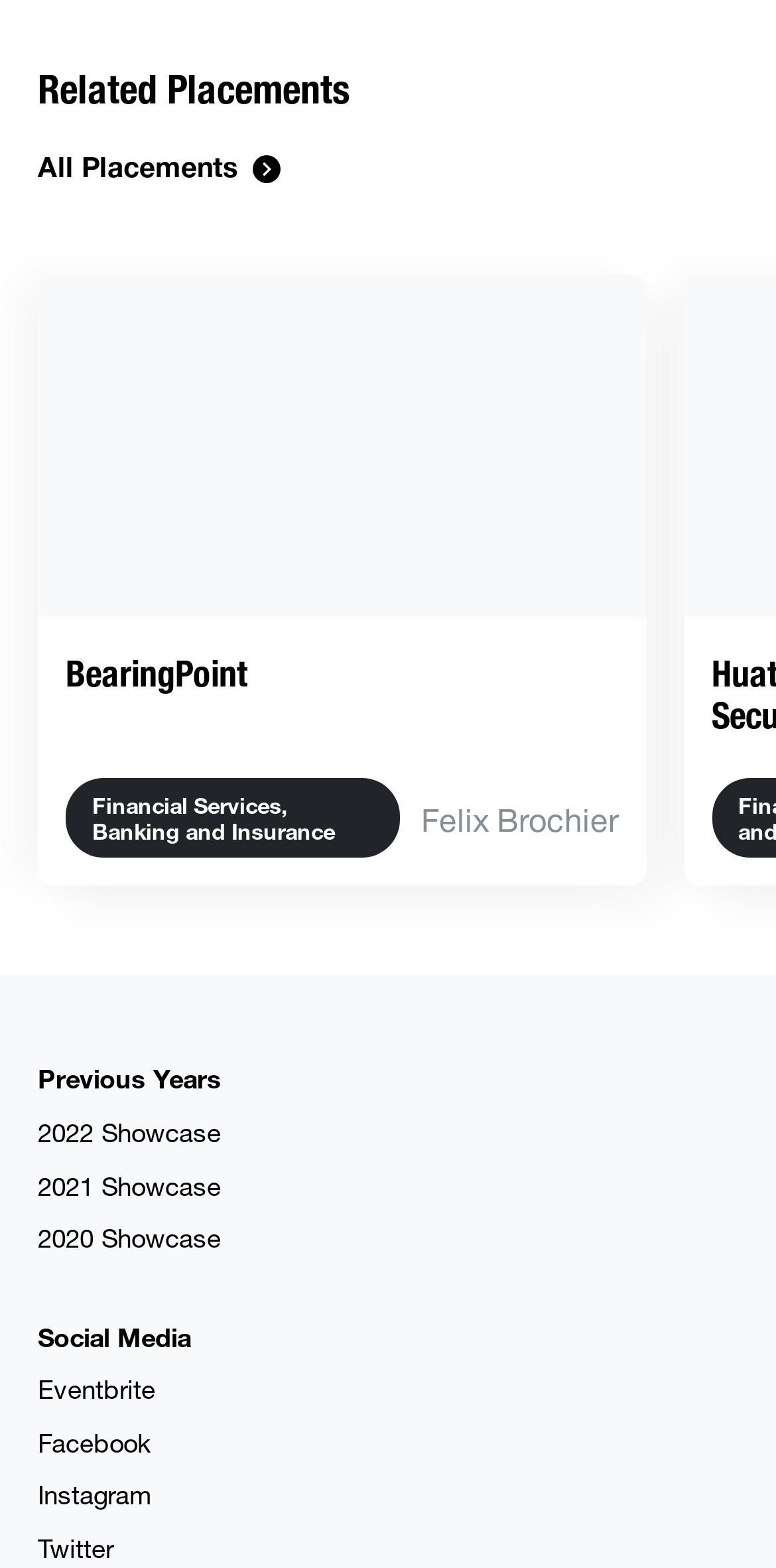How many social media links are there?
Look at the webpage screenshot and answer the question with a detailed explanation.

I counted the number of link elements under the article element with the heading 'Social Media' and found four links: 'Eventbrite', 'Facebook', 'Instagram', and 'Twitter'.